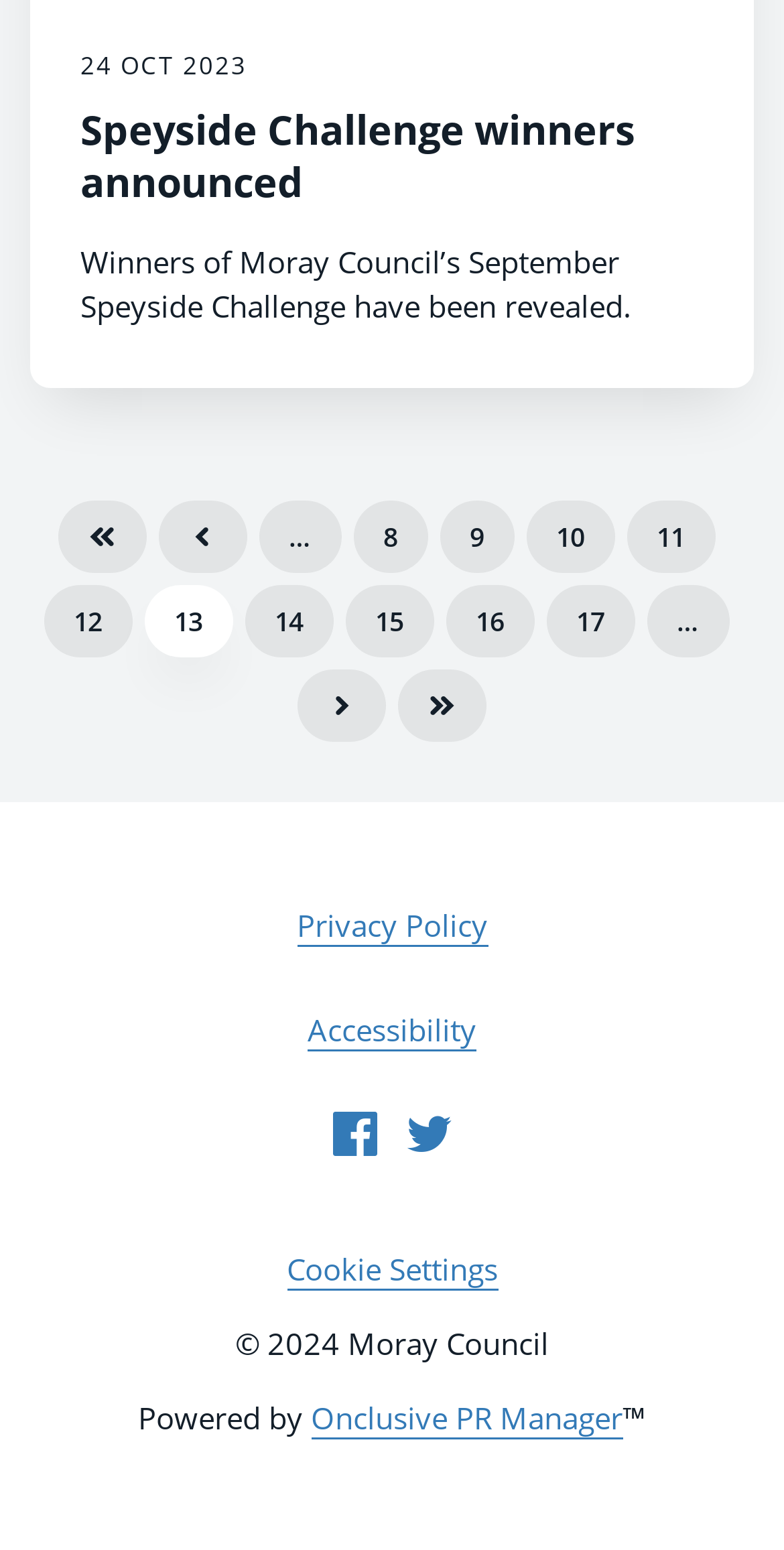Utilize the details in the image to thoroughly answer the following question: What is the date mentioned in the webpage?

The date is mentioned in the StaticText element with the text '24 OCT 2023' which is a child of the time element with ID 207.